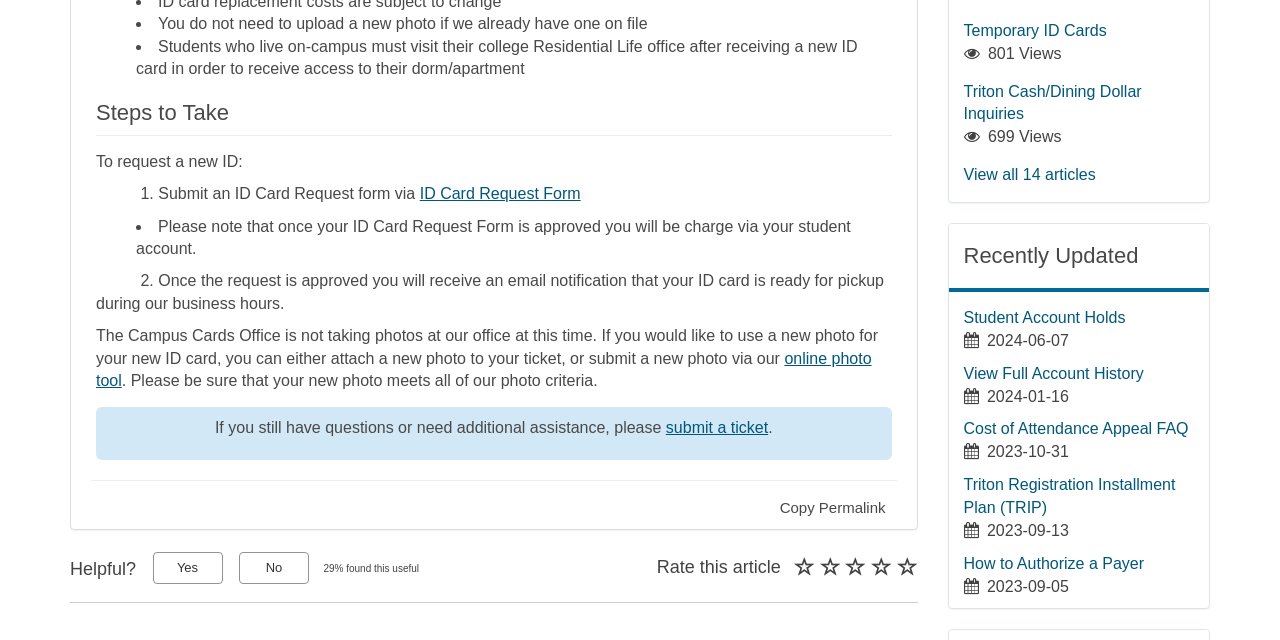Given the description of the UI element: "Cost of Attendance Appeal FAQ", predict the bounding box coordinates in the form of [left, top, right, bottom], with each value being a float between 0 and 1.

[0.753, 0.657, 0.929, 0.683]